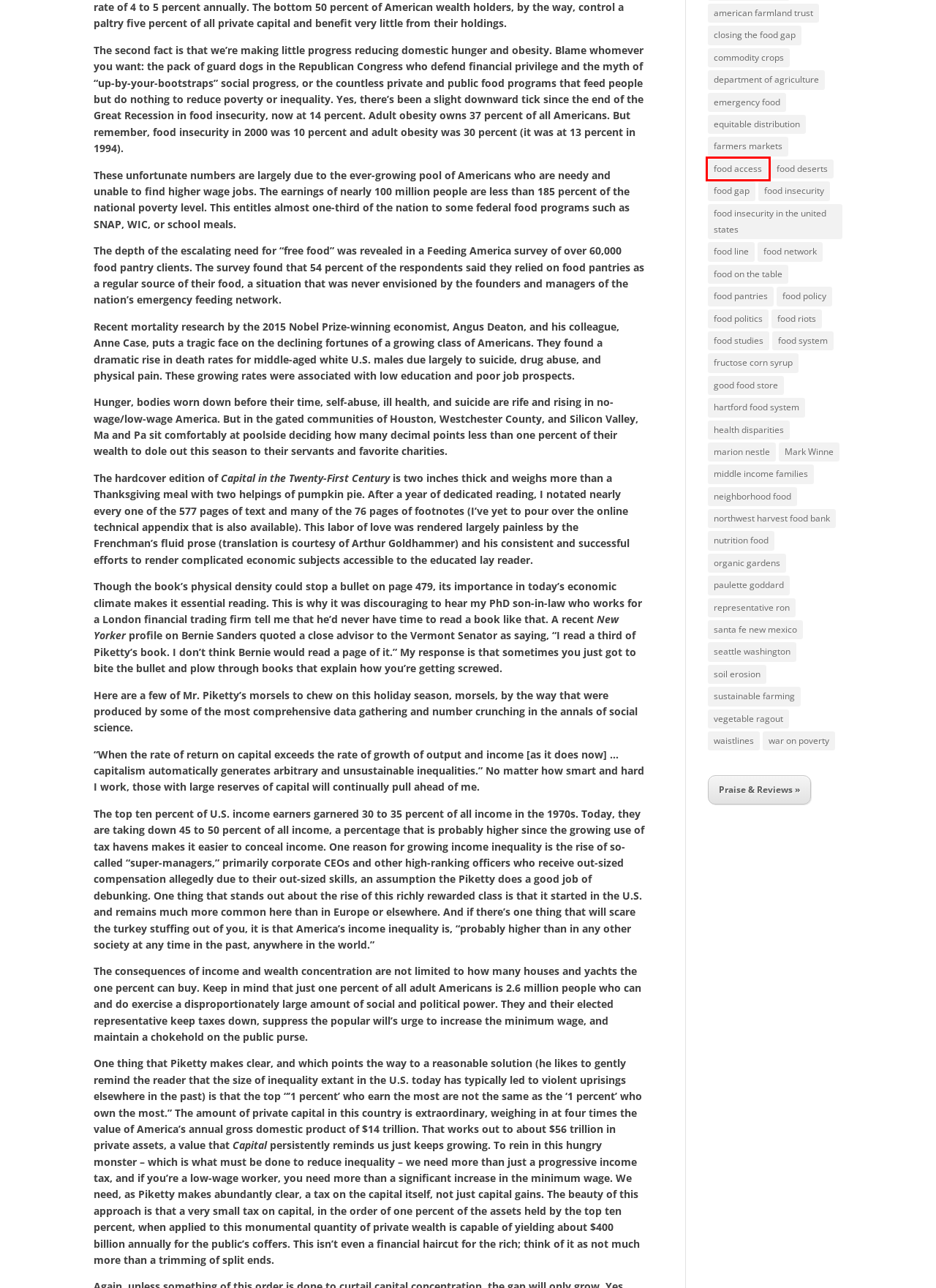You have a screenshot of a webpage with an element surrounded by a red bounding box. Choose the webpage description that best describes the new page after clicking the element inside the red bounding box. Here are the candidates:
A. food riots | Mark Winne
B. good food store | Mark Winne
C. organic gardens | Mark Winne
D. food system | Mark Winne
E. marion nestle | Mark Winne
F. food access | Mark Winne
G. Praise & Reviews | Mark Winne
H. food gap | Mark Winne

F